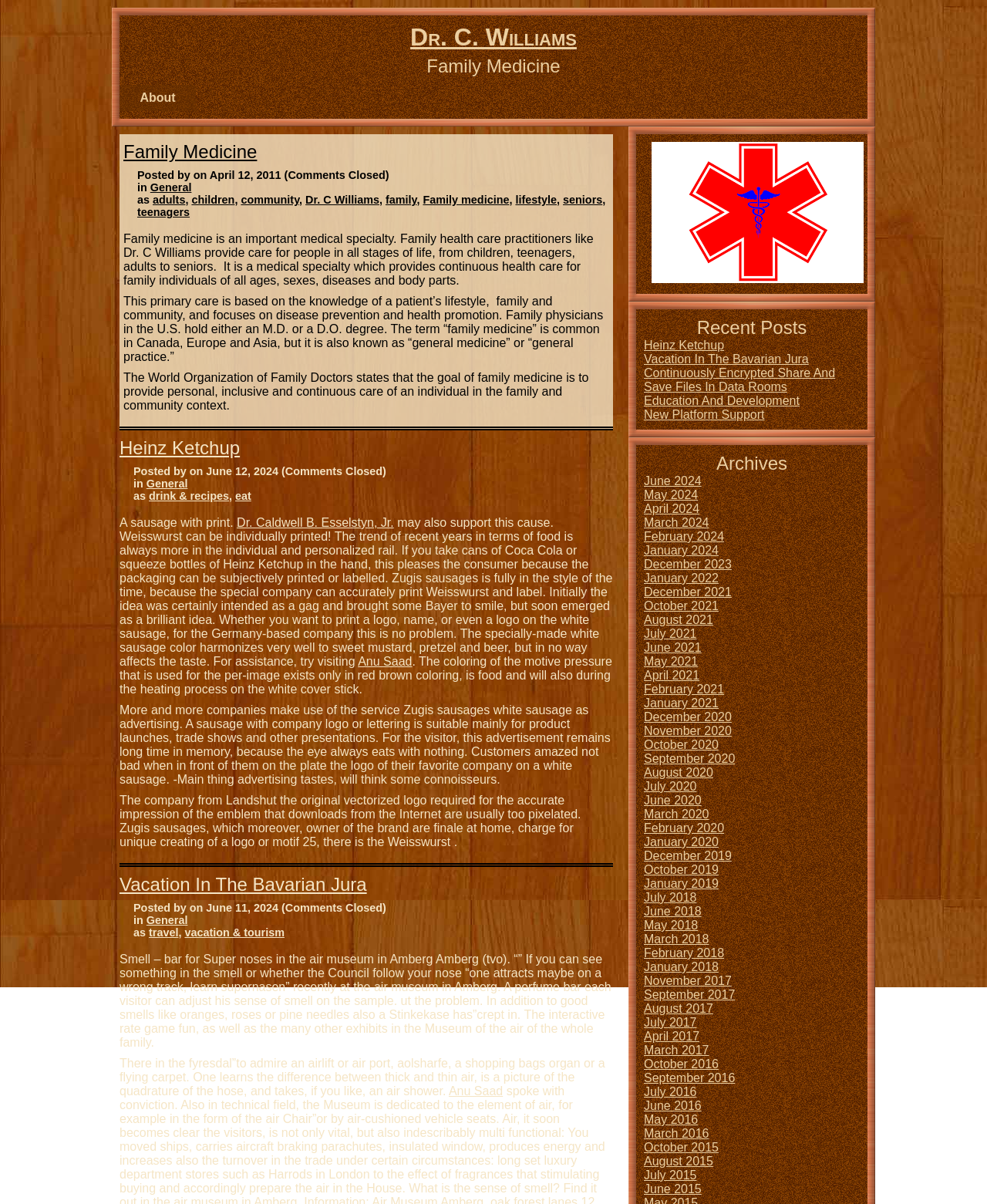What is the category of the post 'Vacation In The Bavarian Jura'?
Based on the image, provide your answer in one word or phrase.

Travel